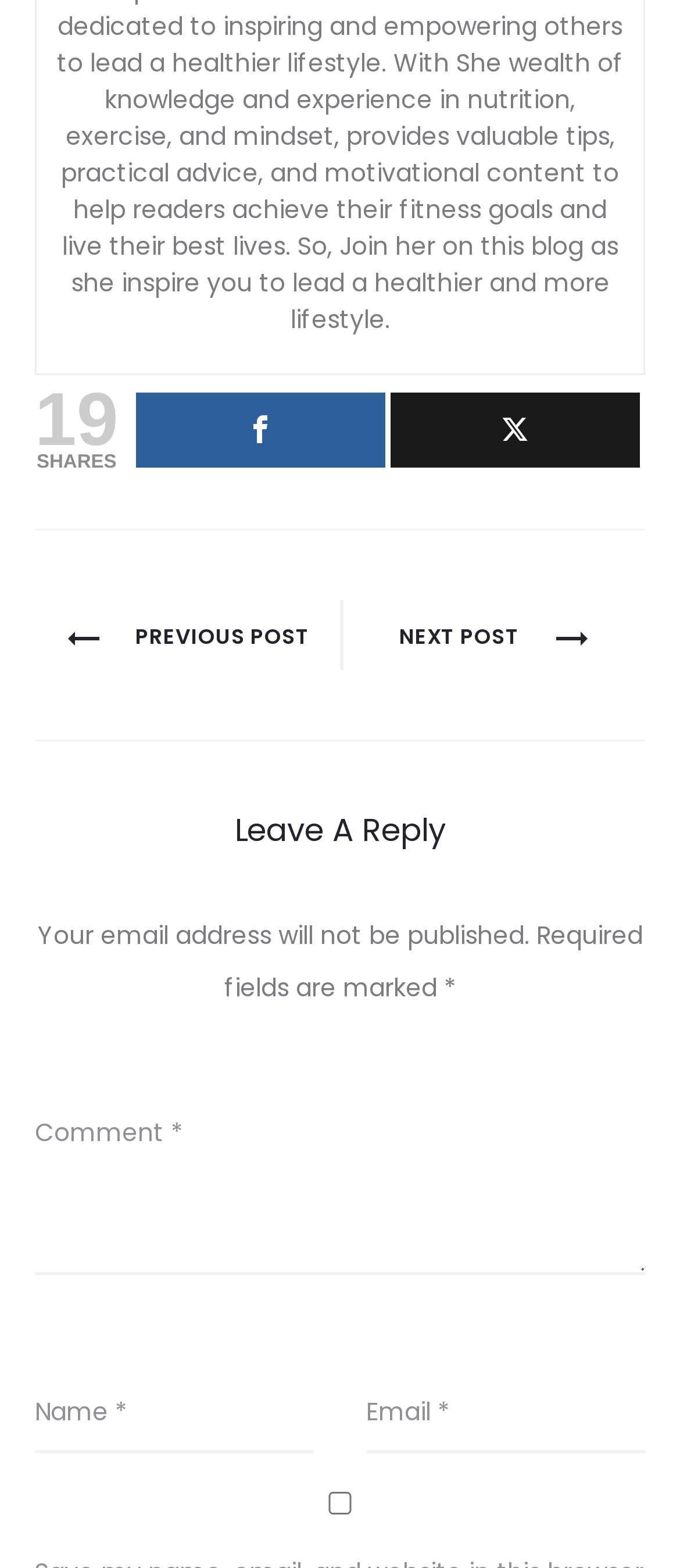Give a concise answer using one word or a phrase to the following question:
What is the purpose of the 'SHARES' text?

To indicate sharing options